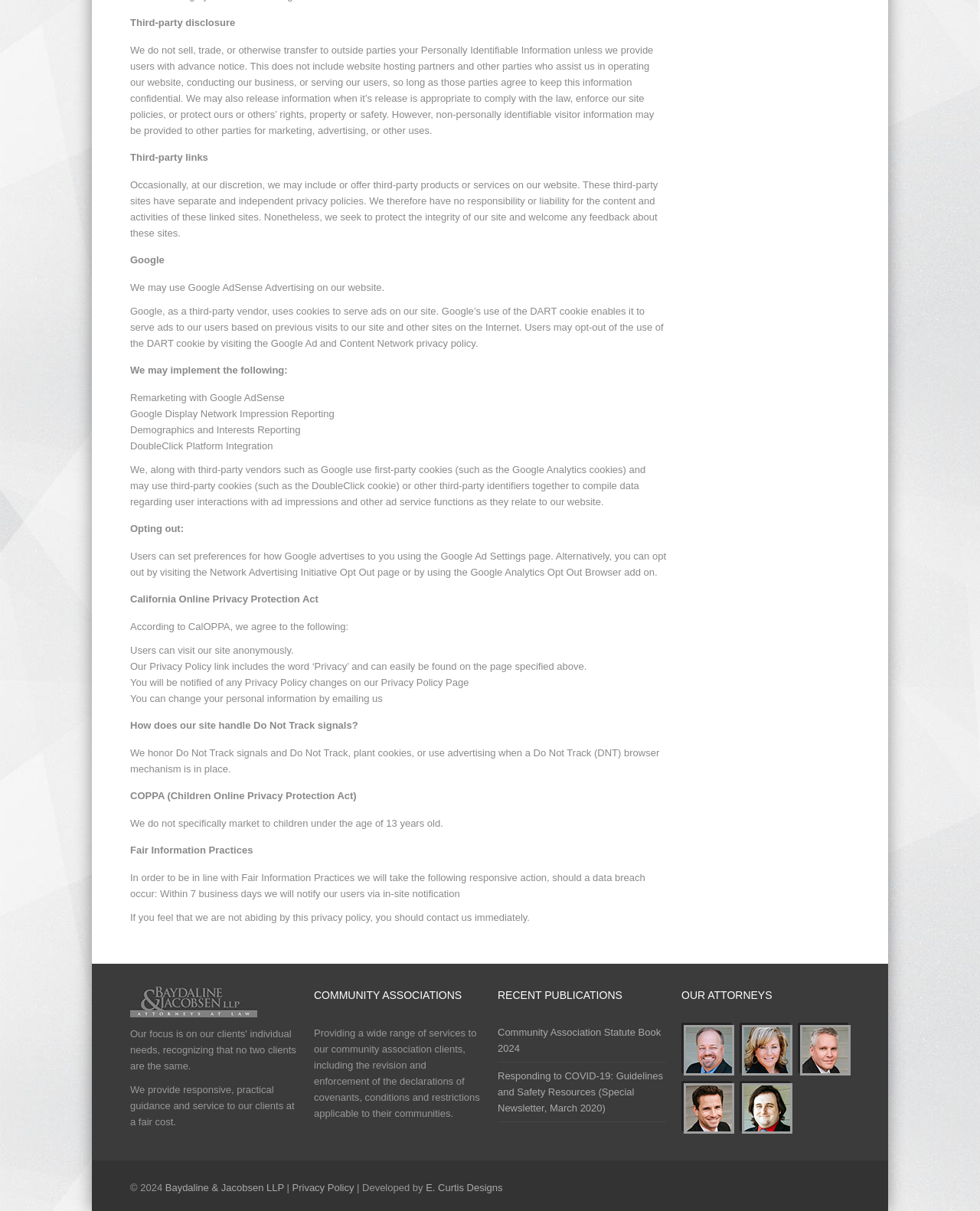Determine the bounding box coordinates for the area that needs to be clicked to fulfill this task: "View the 'RECENT PUBLICATIONS' section". The coordinates must be given as four float numbers between 0 and 1, i.e., [left, top, right, bottom].

[0.508, 0.815, 0.68, 0.829]